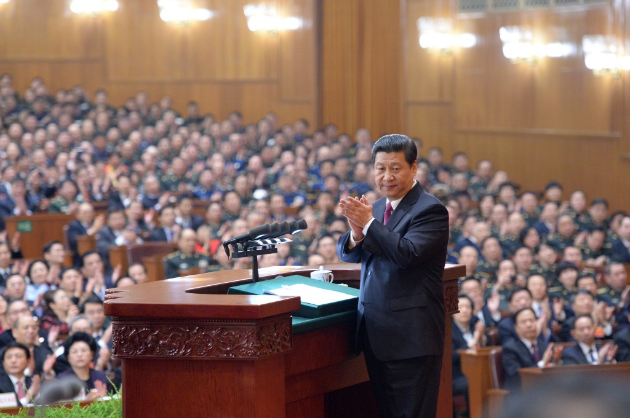Describe all the elements and aspects of the image comprehensively.

The image captures a significant moment during the Third Plenary Session of the 18th Central Committee of the Communist Party of China, which took place in November 2013. In this powerful scene, a leader, presumably Xi Jinping, stands at a podium, engaging with a large audience. He is seen applauding, indicating support and enthusiasm for discussions or achievements being highlighted. 

The backdrop features a packed hall with numerous attendees, primarily dressed in formal attire, emphasizing the importance of the gathering. The atmosphere reflects a blend of solemnity and optimism, characteristic of such political events, where major decisions regarding reforms in China are discussed. This specific session was notable for outlining comprehensive reforms aimed at addressing key economic challenges and promoting sustainable growth in the country.